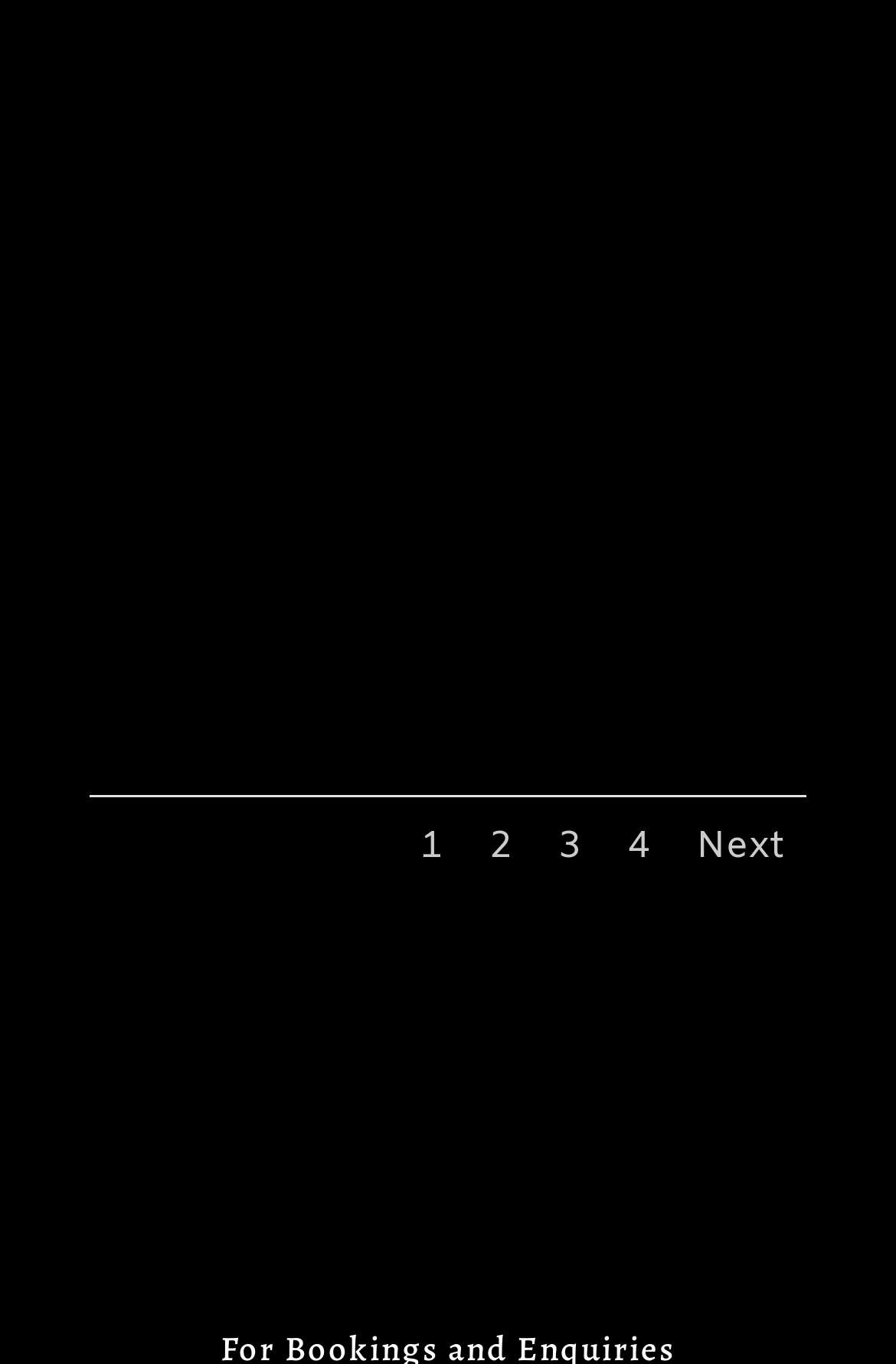What is the shape of the icon on the top left?
Please provide a detailed and thorough answer to the question.

Based on the bounding box coordinates of the first link element, [0.1, 0.067, 0.9, 0.099], it appears at the top left of the page. The OCR text '' suggests that it is an icon, and its shape is likely a square.